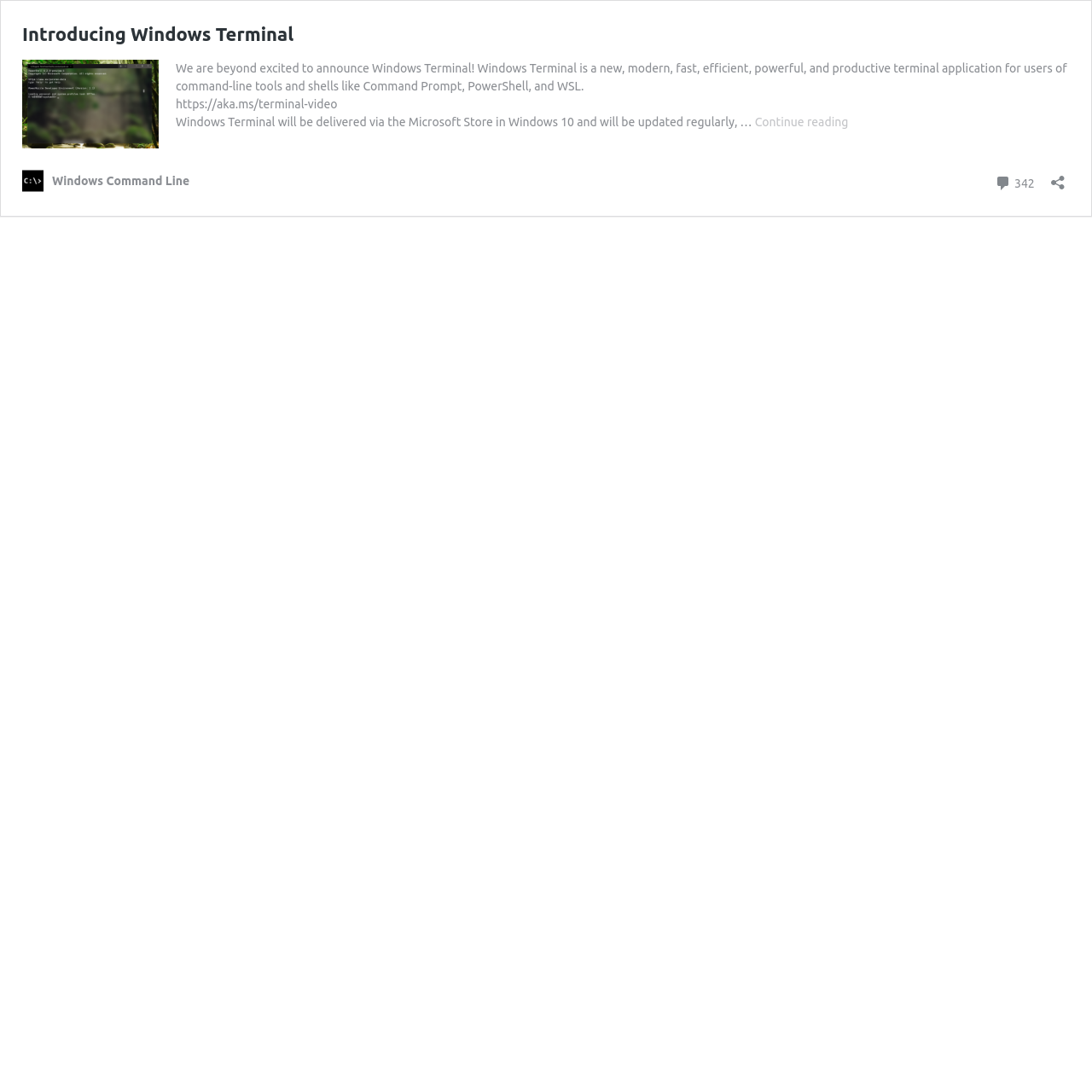What is the topic of the video linked on this page?
From the image, respond with a single word or phrase.

Windows Terminal